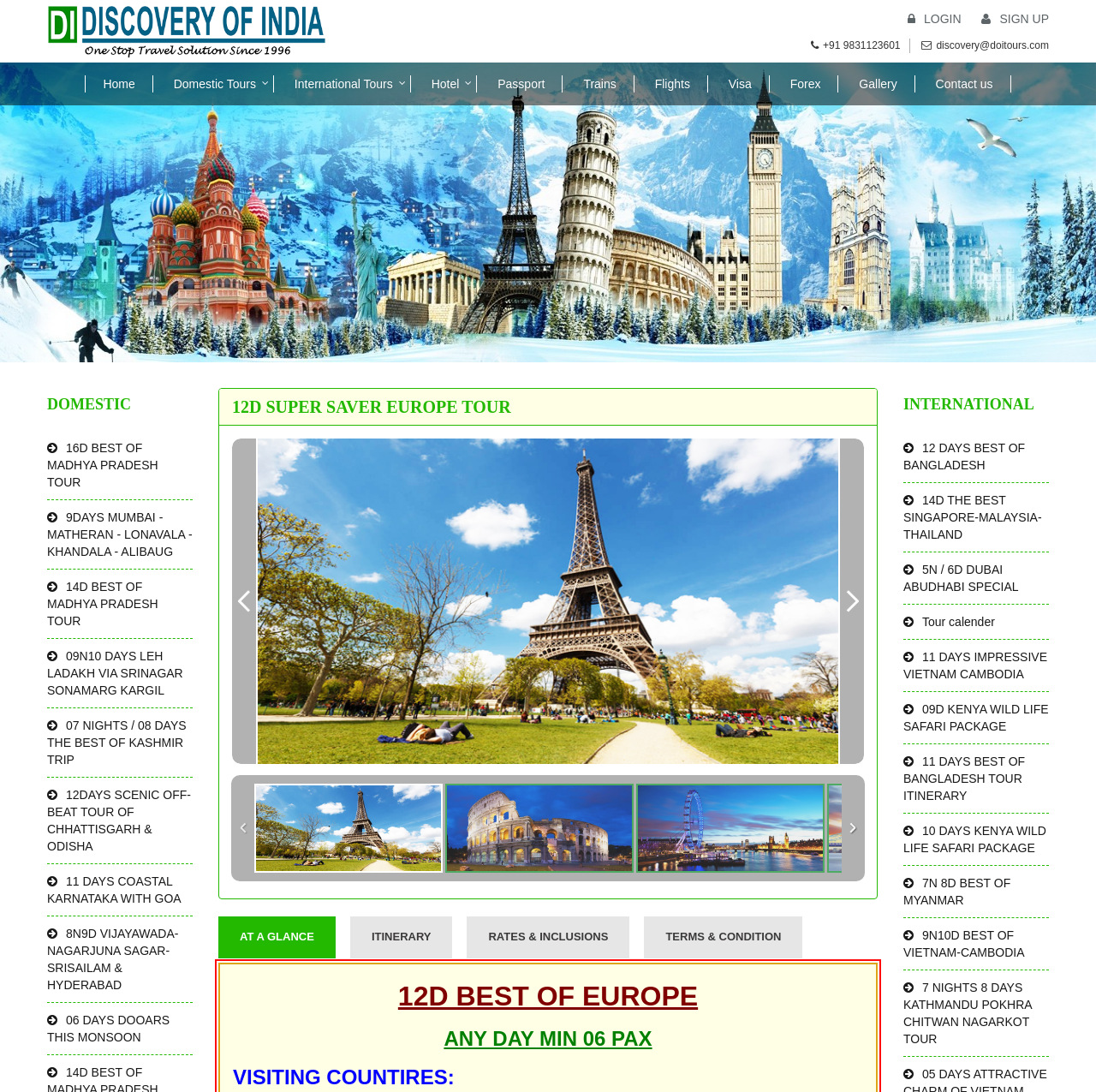Locate the bounding box coordinates of the area that needs to be clicked to fulfill the following instruction: "Click on the 'Home' link". The coordinates should be in the format of four float numbers between 0 and 1, namely [left, top, right, bottom].

[0.078, 0.069, 0.14, 0.085]